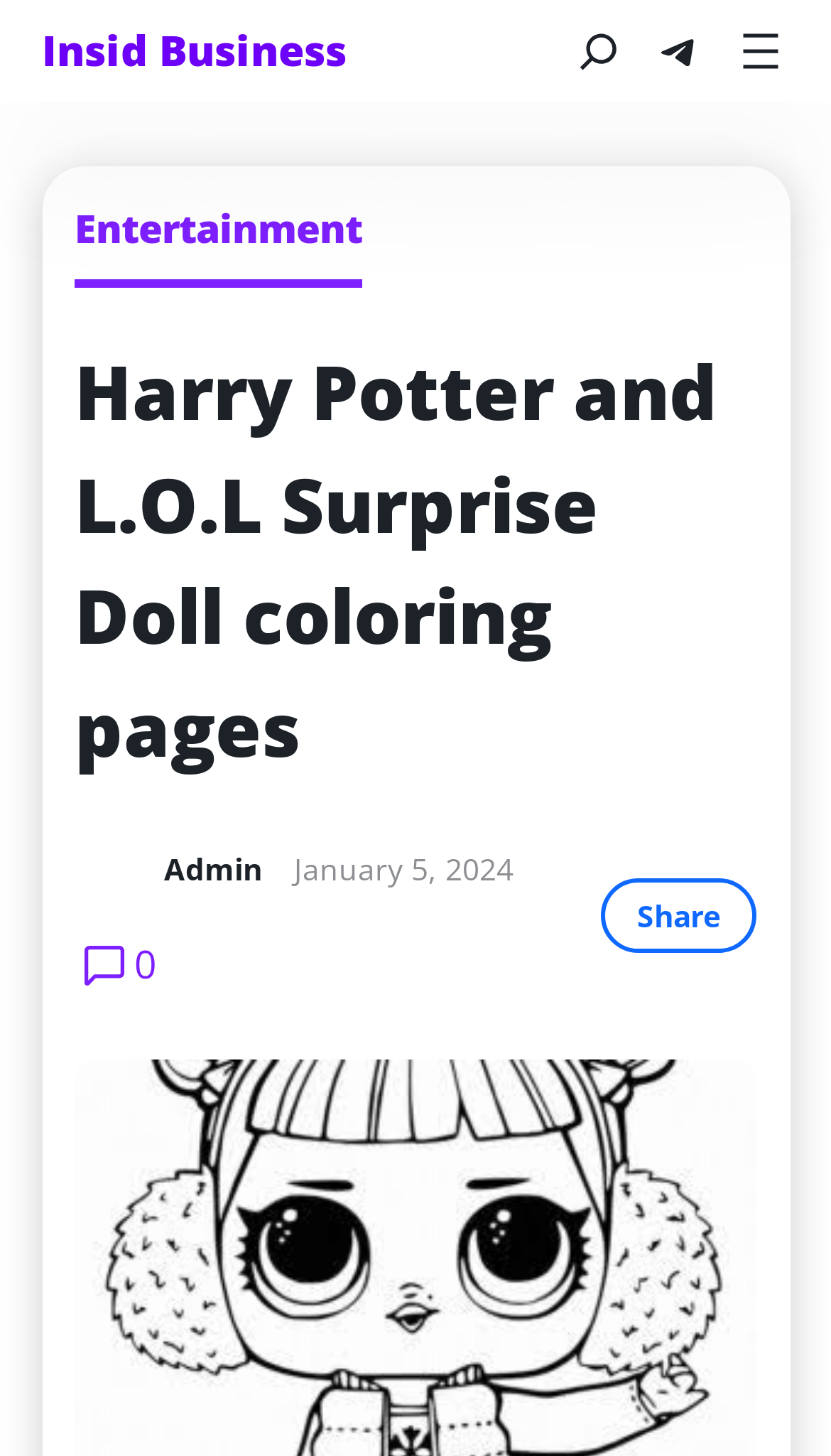Answer this question in one word or a short phrase: What type of content is available on this webpage?

Coloring pages